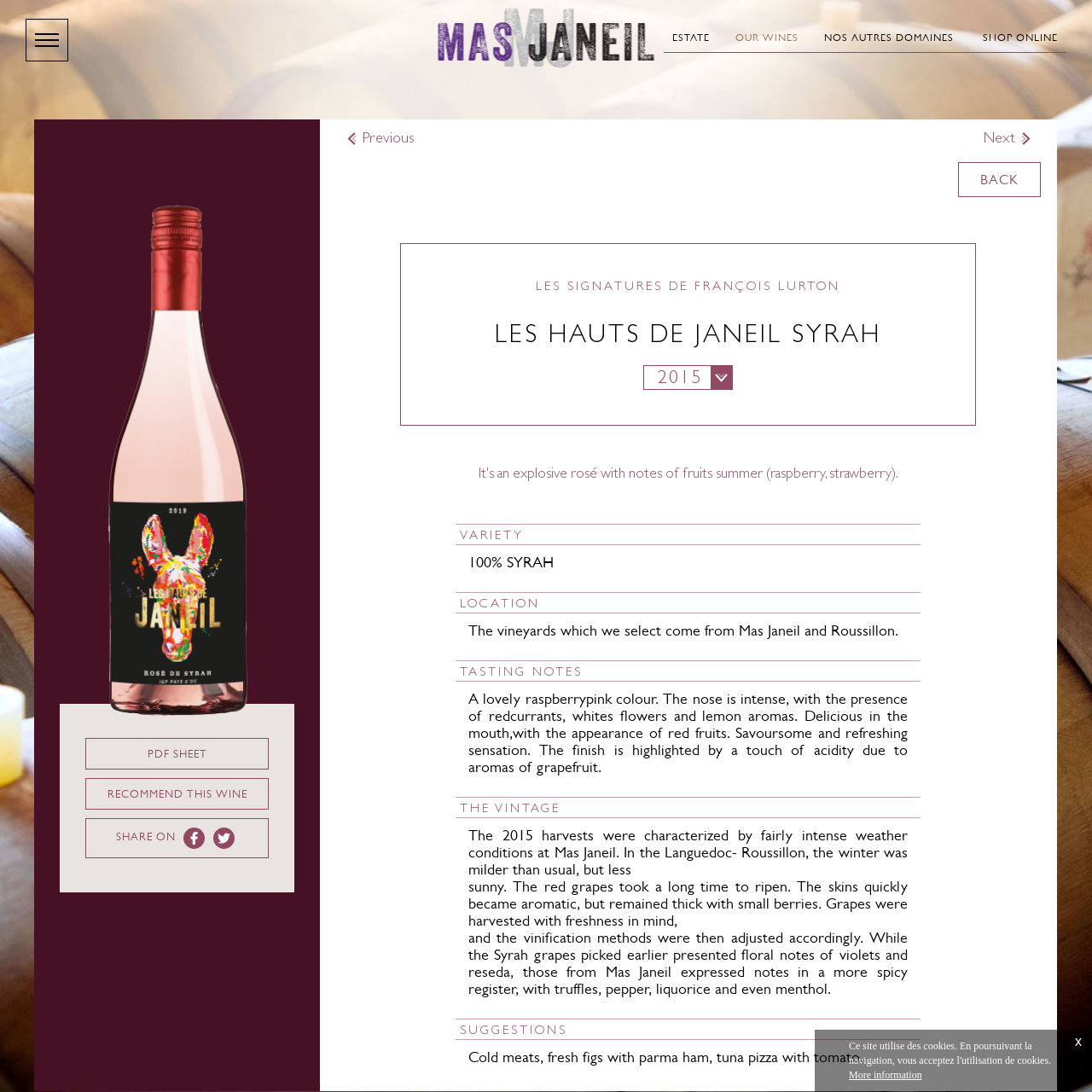What is the recommended food pairing for this wine?
Answer the question based on the image using a single word or a brief phrase.

Cold meats, fresh figs with parma ham, tuna pizza with tomato